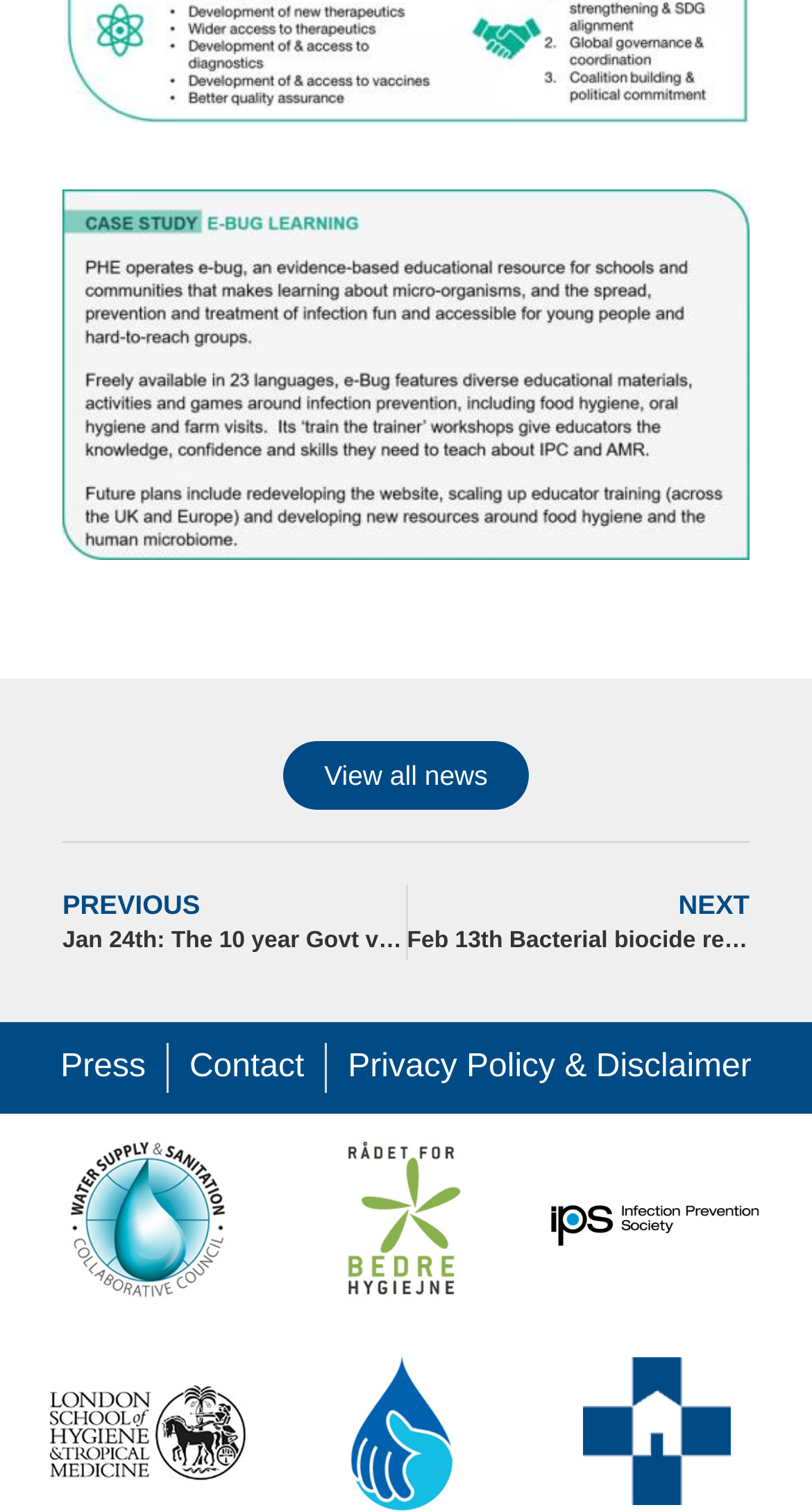How many navigation links are there at the top?
From the image, respond using a single word or phrase.

2